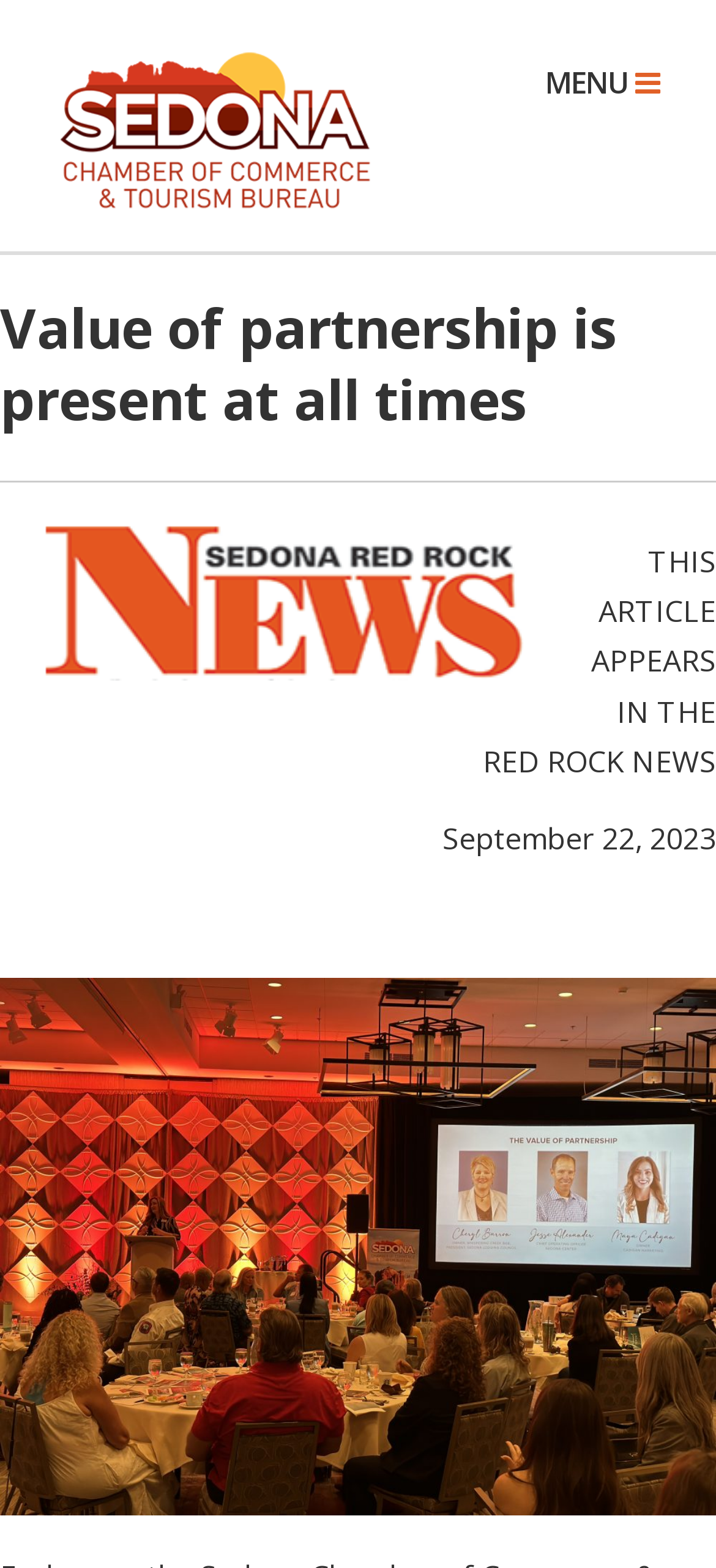What is the text below the main heading?
Please use the image to provide a one-word or short phrase answer.

THIS ARTICLE APPEARS IN THE RED ROCK NEWS